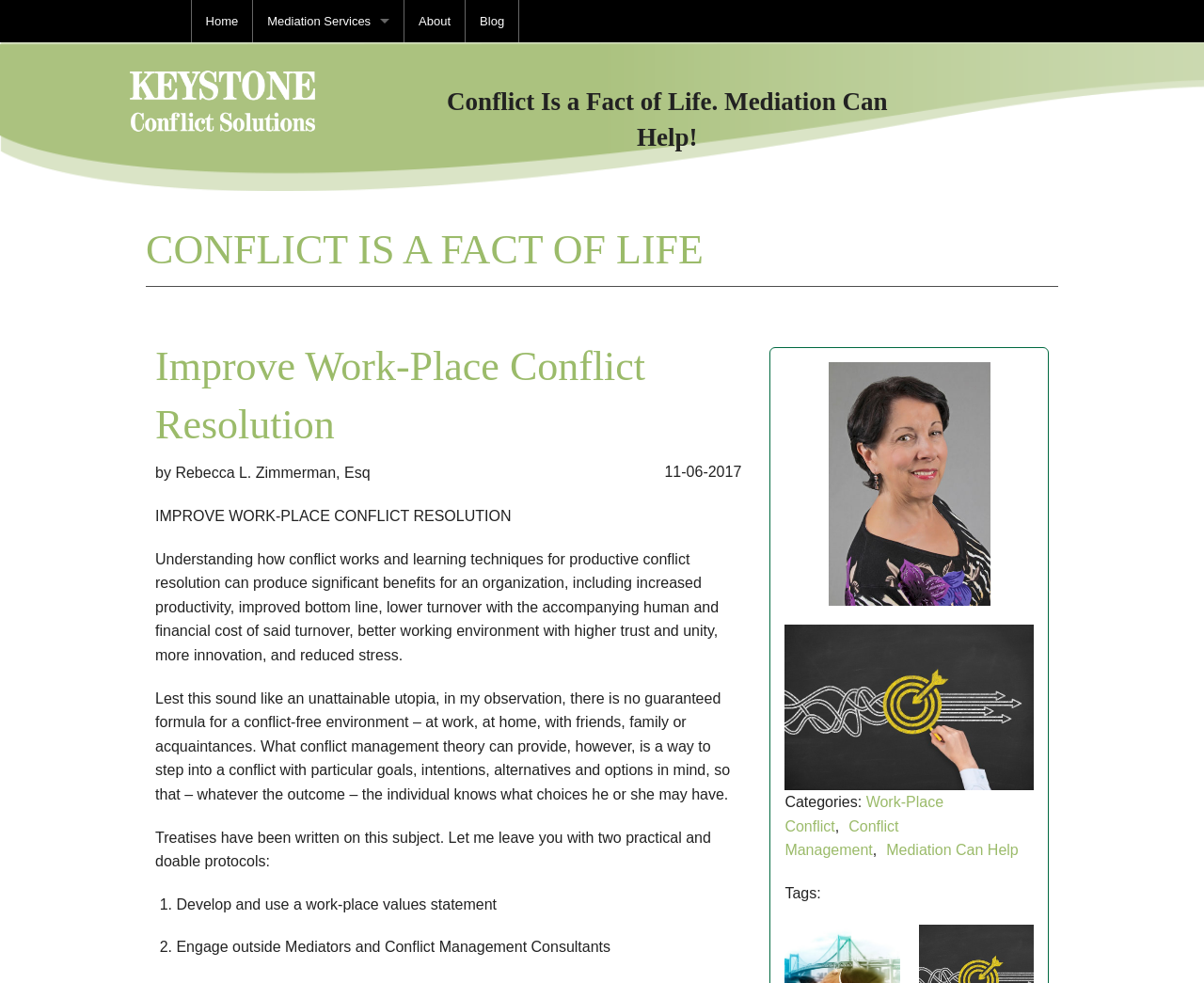Pinpoint the bounding box coordinates of the element to be clicked to execute the instruction: "Go to the home page".

None